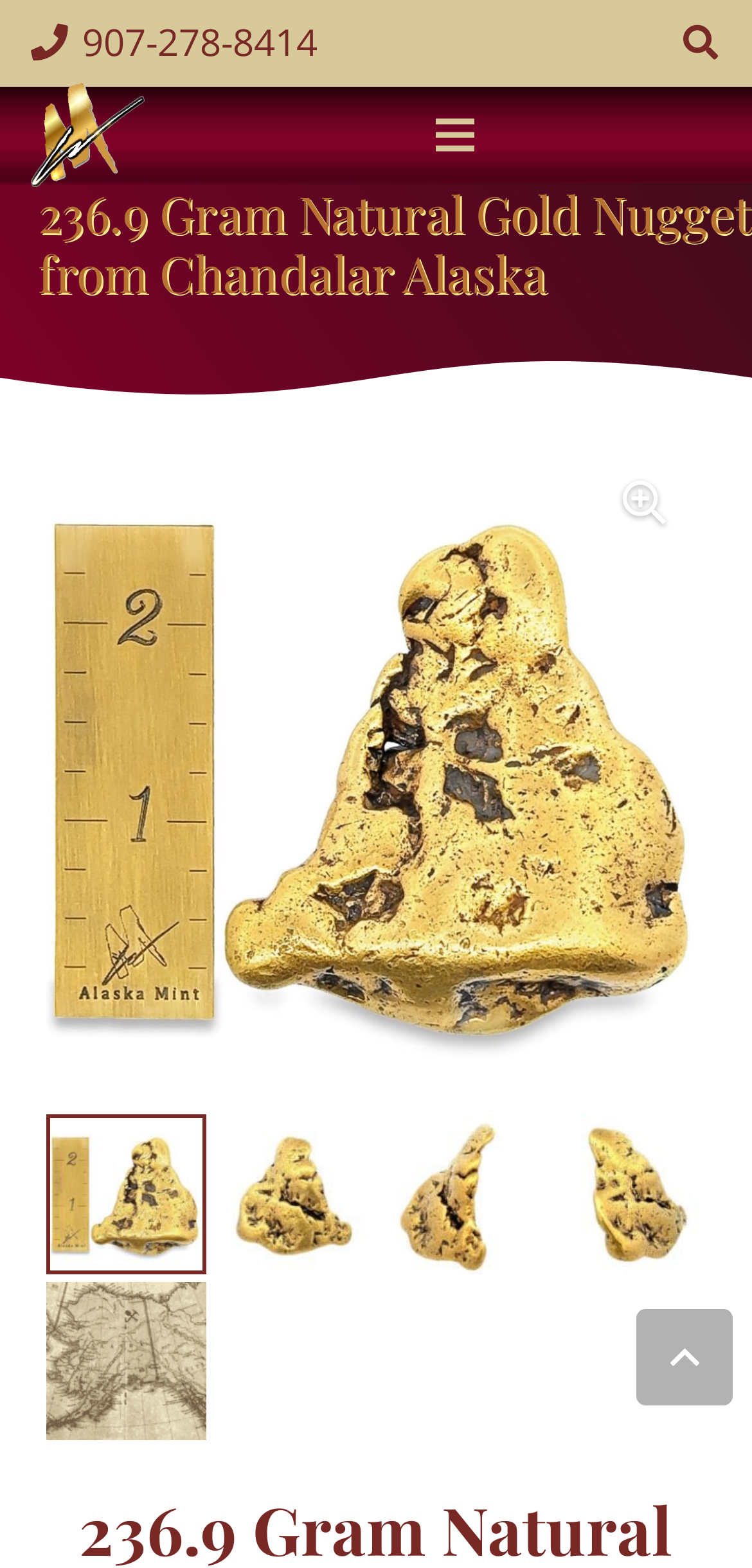What is the location where the gold nugget was mined?
Refer to the image and provide a one-word or short phrase answer.

Chandalar, Alaska